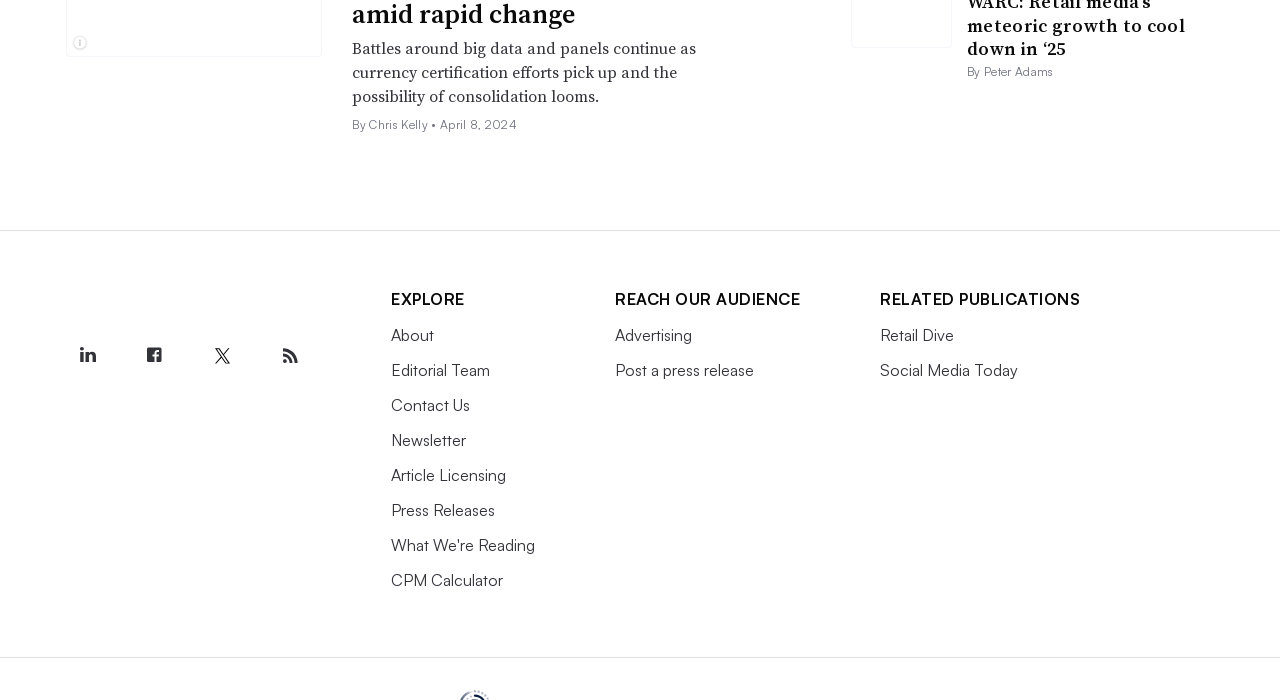Could you determine the bounding box coordinates of the clickable element to complete the instruction: "Click the Industry Dive Logo"? Provide the coordinates as four float numbers between 0 and 1, i.e., [left, top, right, bottom].

[0.052, 0.401, 0.234, 0.429]